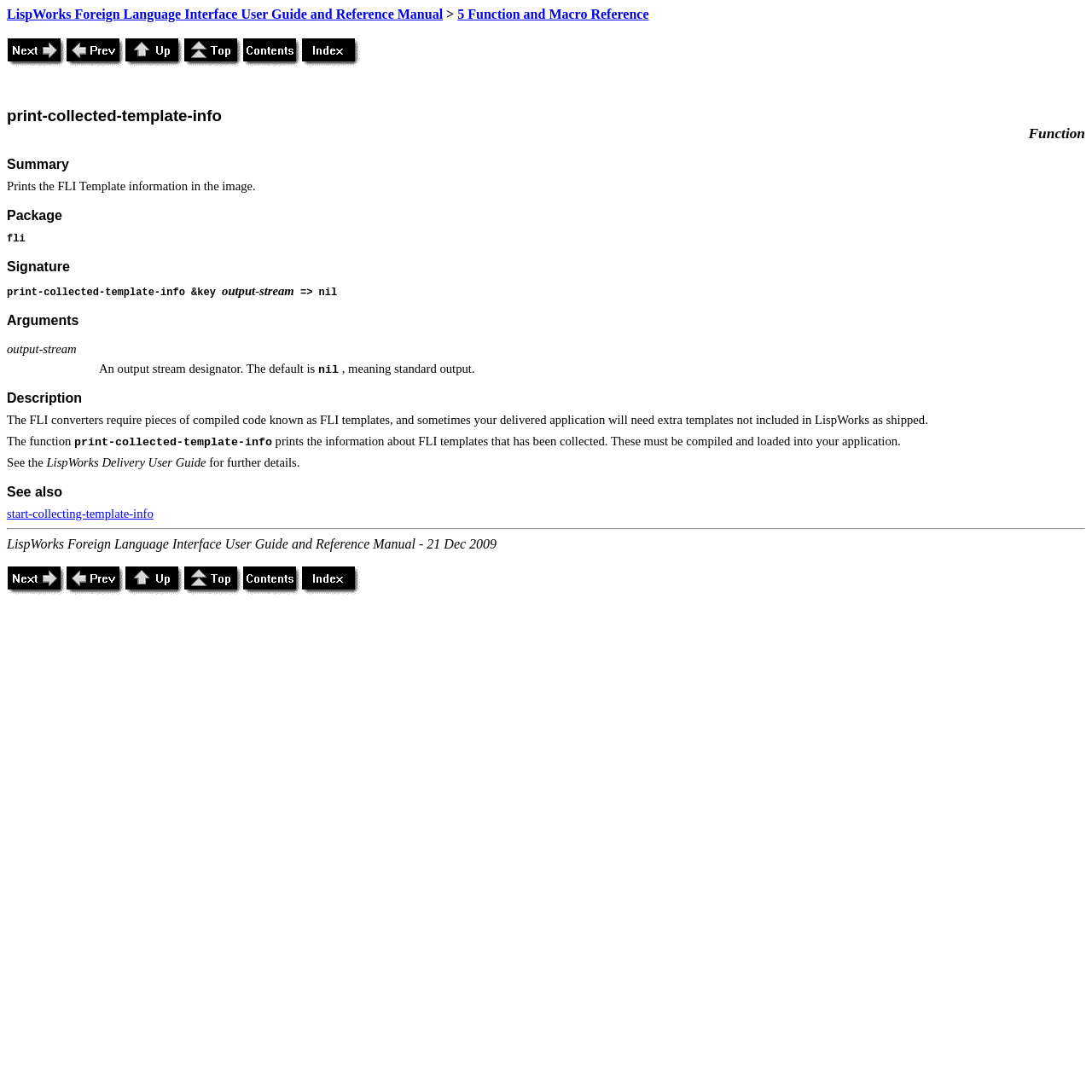Please determine the bounding box coordinates of the clickable area required to carry out the following instruction: "View 'Function' section". The coordinates must be four float numbers between 0 and 1, represented as [left, top, right, bottom].

[0.006, 0.115, 0.994, 0.13]